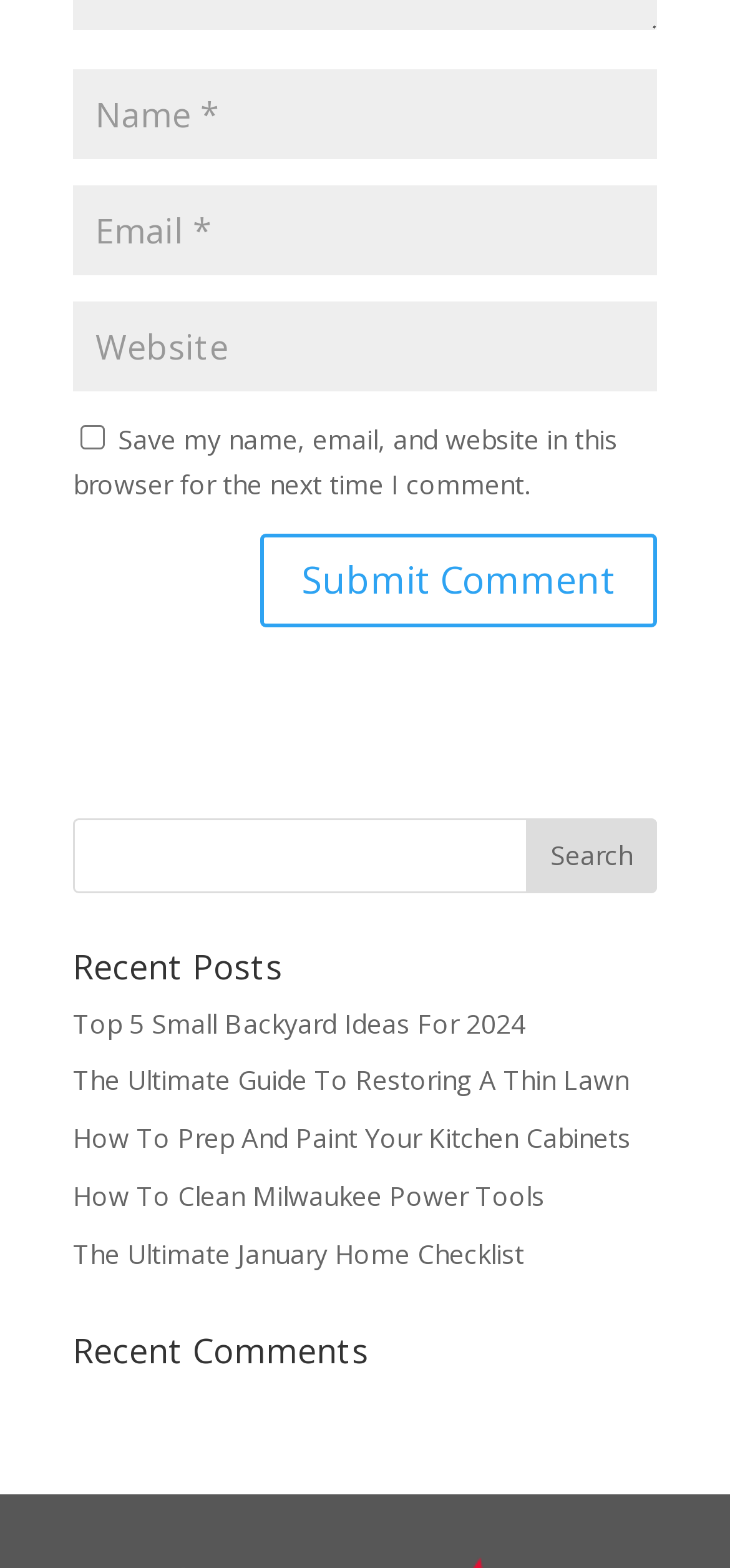Determine the bounding box coordinates (top-left x, top-left y, bottom-right x, bottom-right y) of the UI element described in the following text: New World Order

None